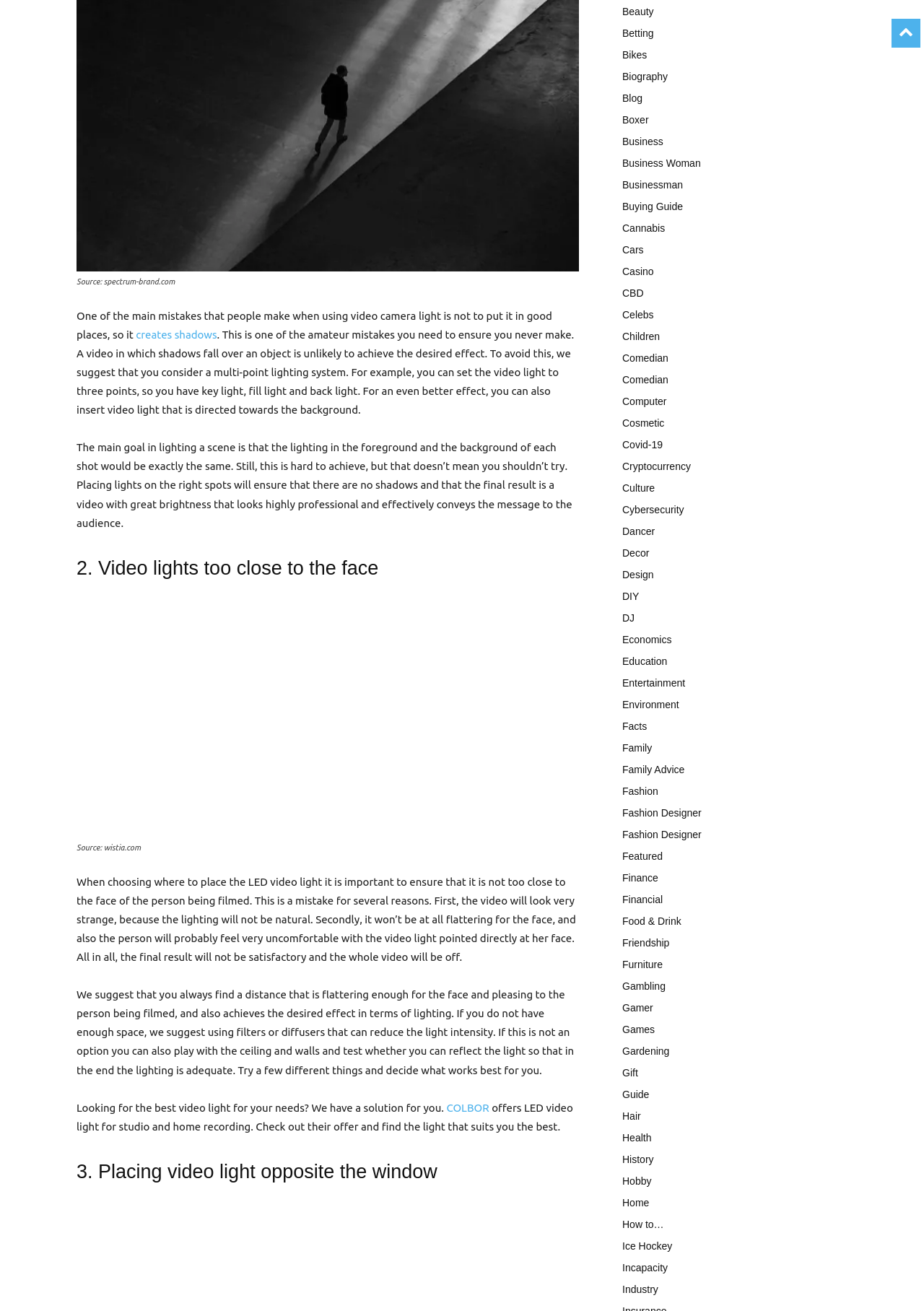Find the bounding box coordinates of the element's region that should be clicked in order to follow the given instruction: "read the article about video lights". The coordinates should consist of four float numbers between 0 and 1, i.e., [left, top, right, bottom].

[0.083, 0.236, 0.598, 0.26]